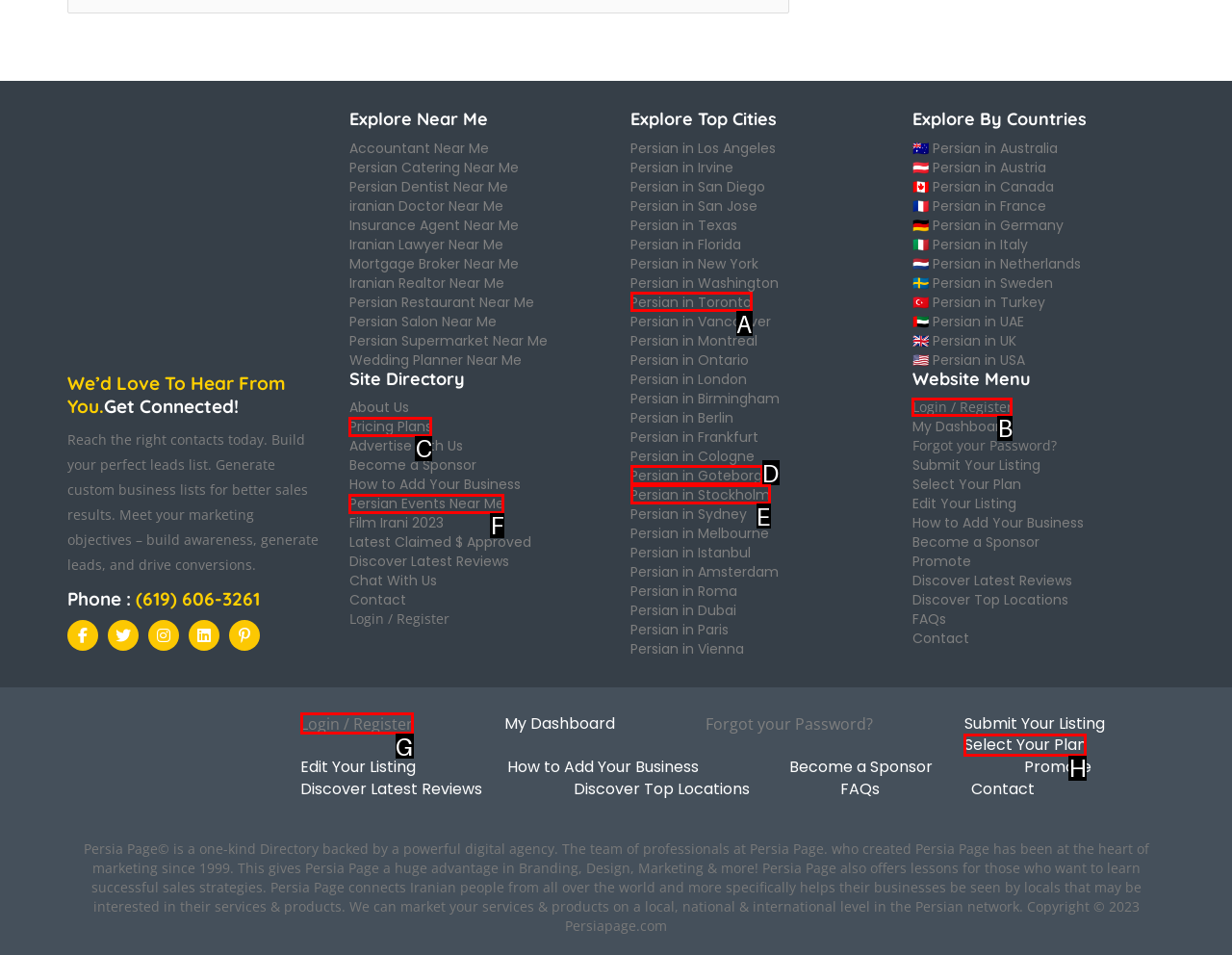Which HTML element among the options matches this description: Pricing Plans? Answer with the letter representing your choice.

C